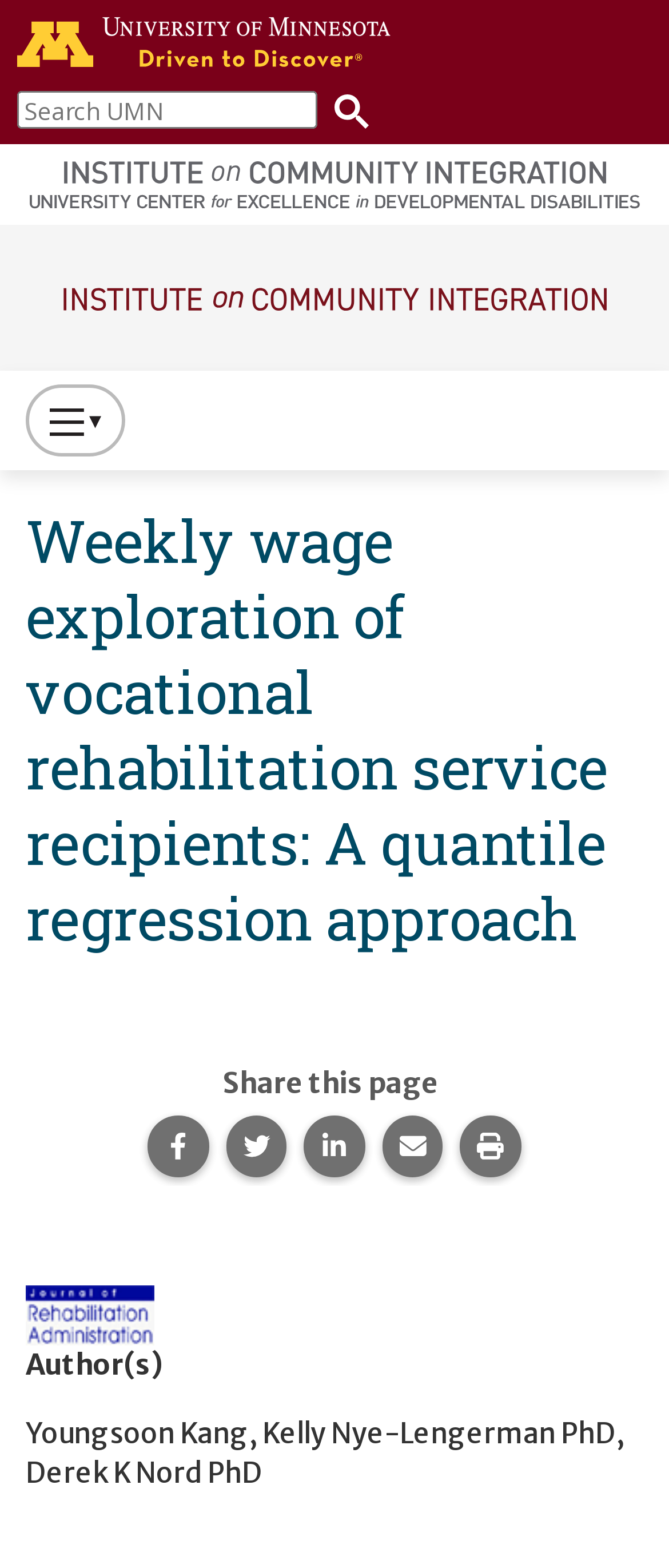Using the details in the image, give a detailed response to the question below:
Is the website primary navigation expanded?

I checked the button element with the text 'Press to Toggle Website Primary Navigation' and found that its expanded property is set to False, indicating that the primary navigation is not expanded.